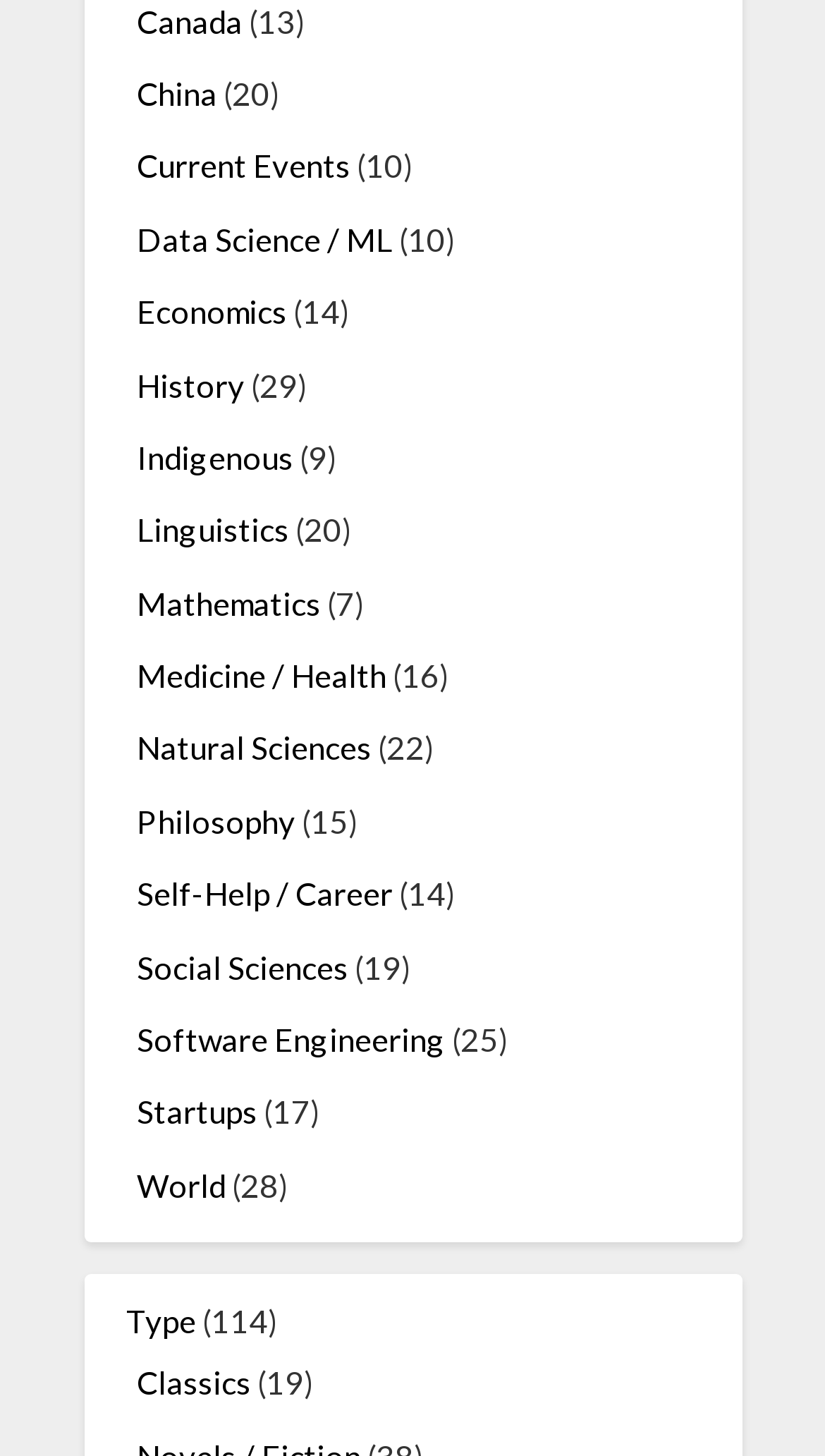Please specify the bounding box coordinates of the clickable region necessary for completing the following instruction: "Learn about History". The coordinates must consist of four float numbers between 0 and 1, i.e., [left, top, right, bottom].

[0.165, 0.251, 0.296, 0.277]